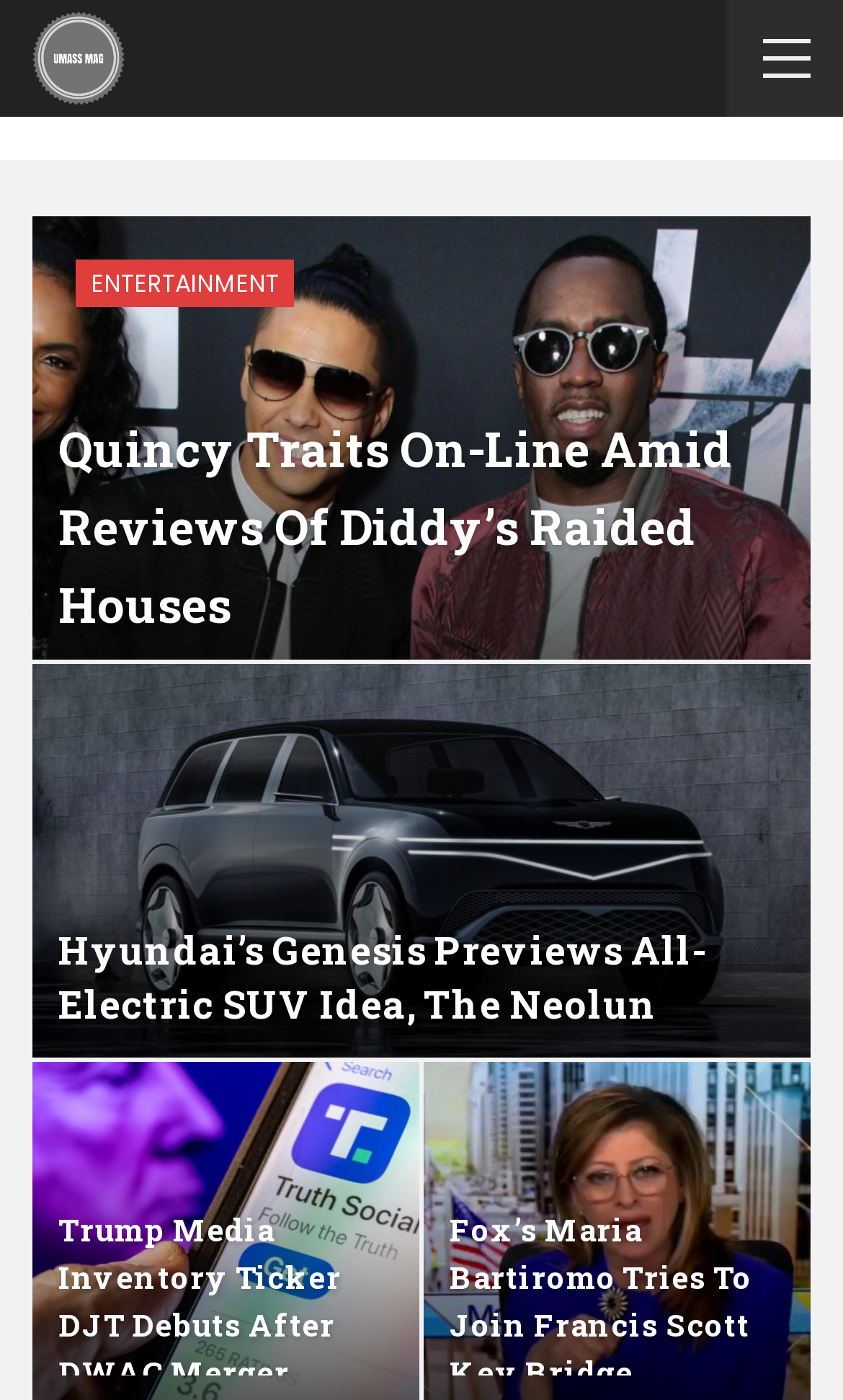What is the vertical position of the link 'Trump Media Inventory Ticker DJT Debuts After DWAC Merger'?
Refer to the screenshot and answer in one word or phrase.

Bottom